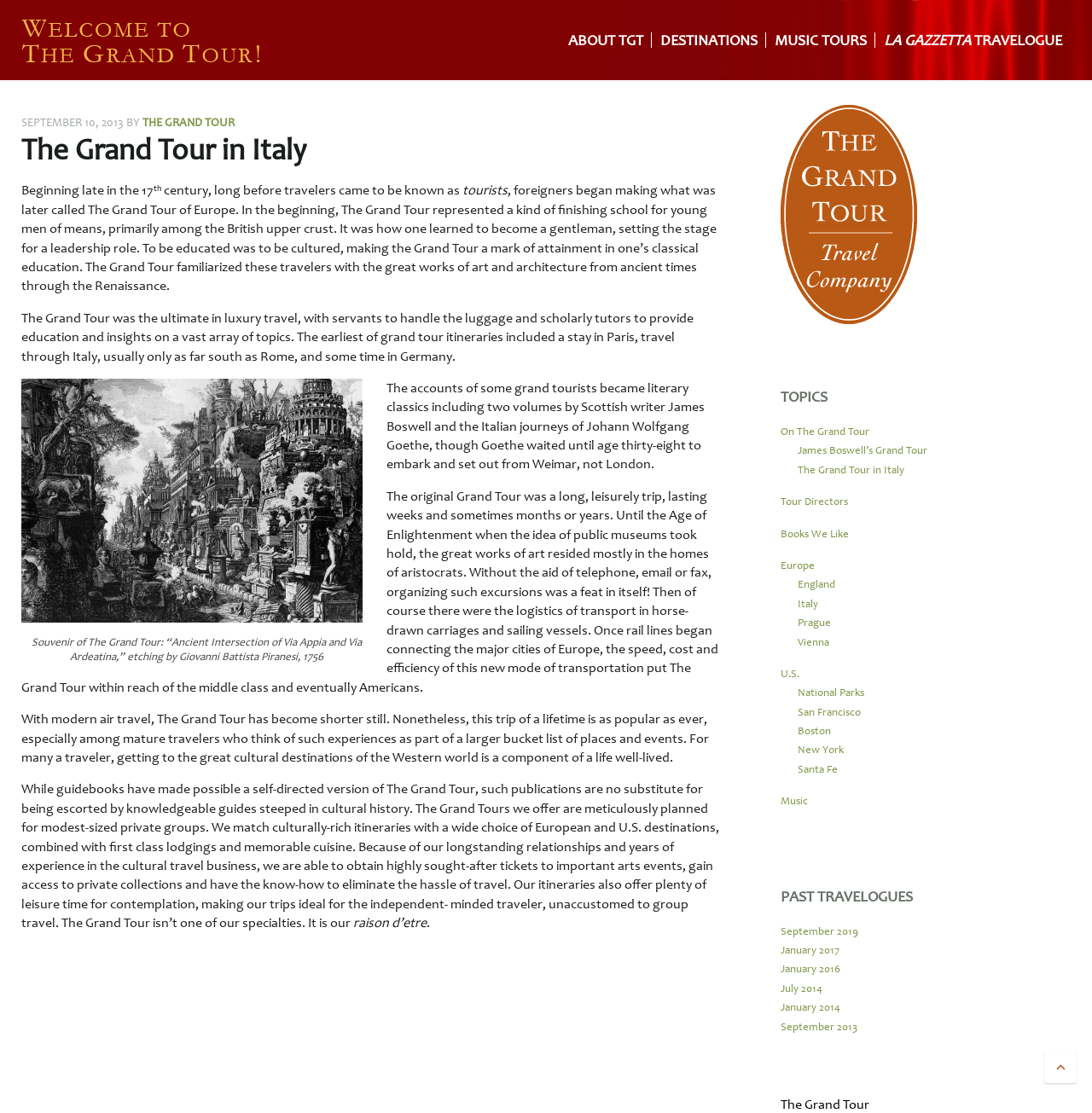Given the element description, predict the bounding box coordinates in the format (top-left x, top-left y, bottom-right x, bottom-right y). Make sure all values are between 0 and 1. Here is the element description: On The Grand Tour

[0.715, 0.382, 0.796, 0.394]